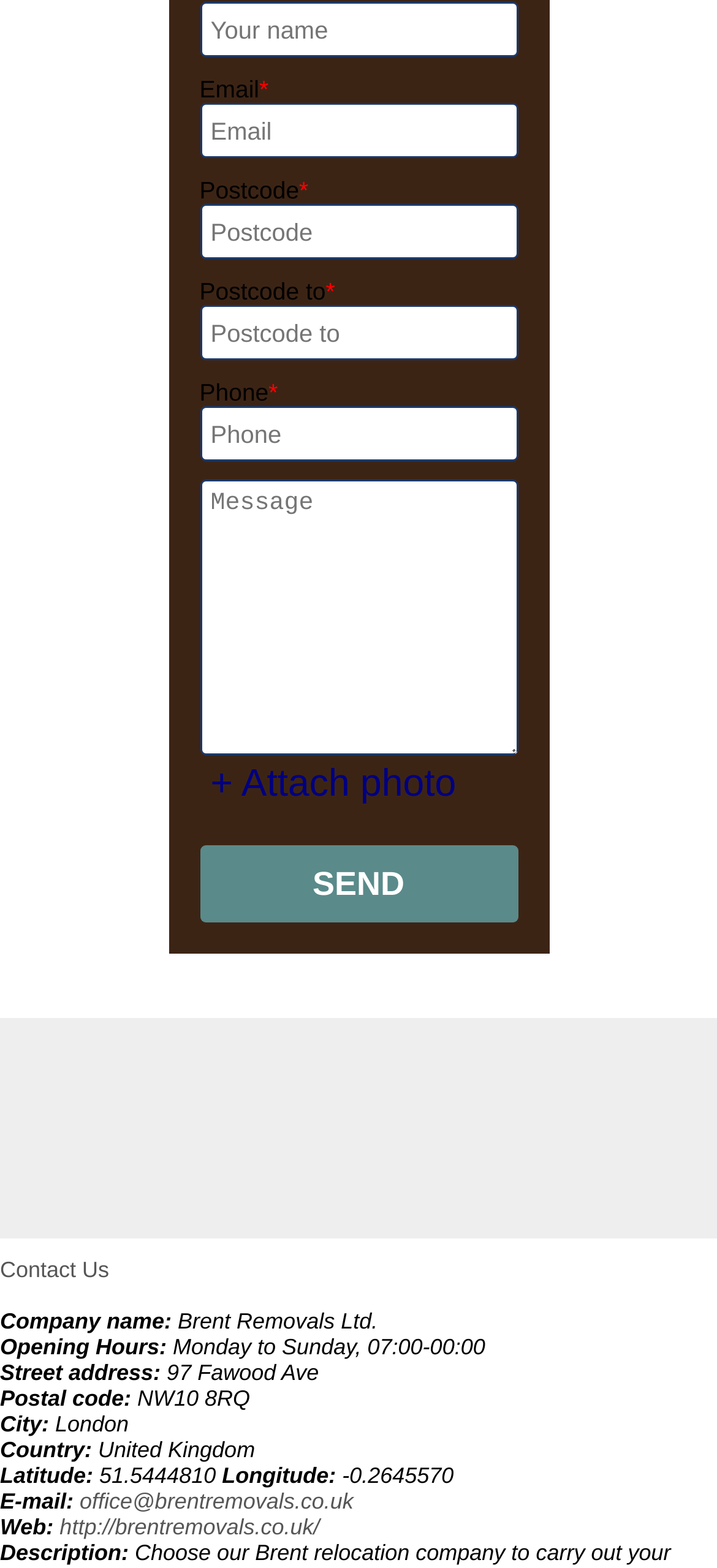Please specify the bounding box coordinates of the clickable section necessary to execute the following command: "Enter your email".

[0.278, 0.066, 0.722, 0.101]